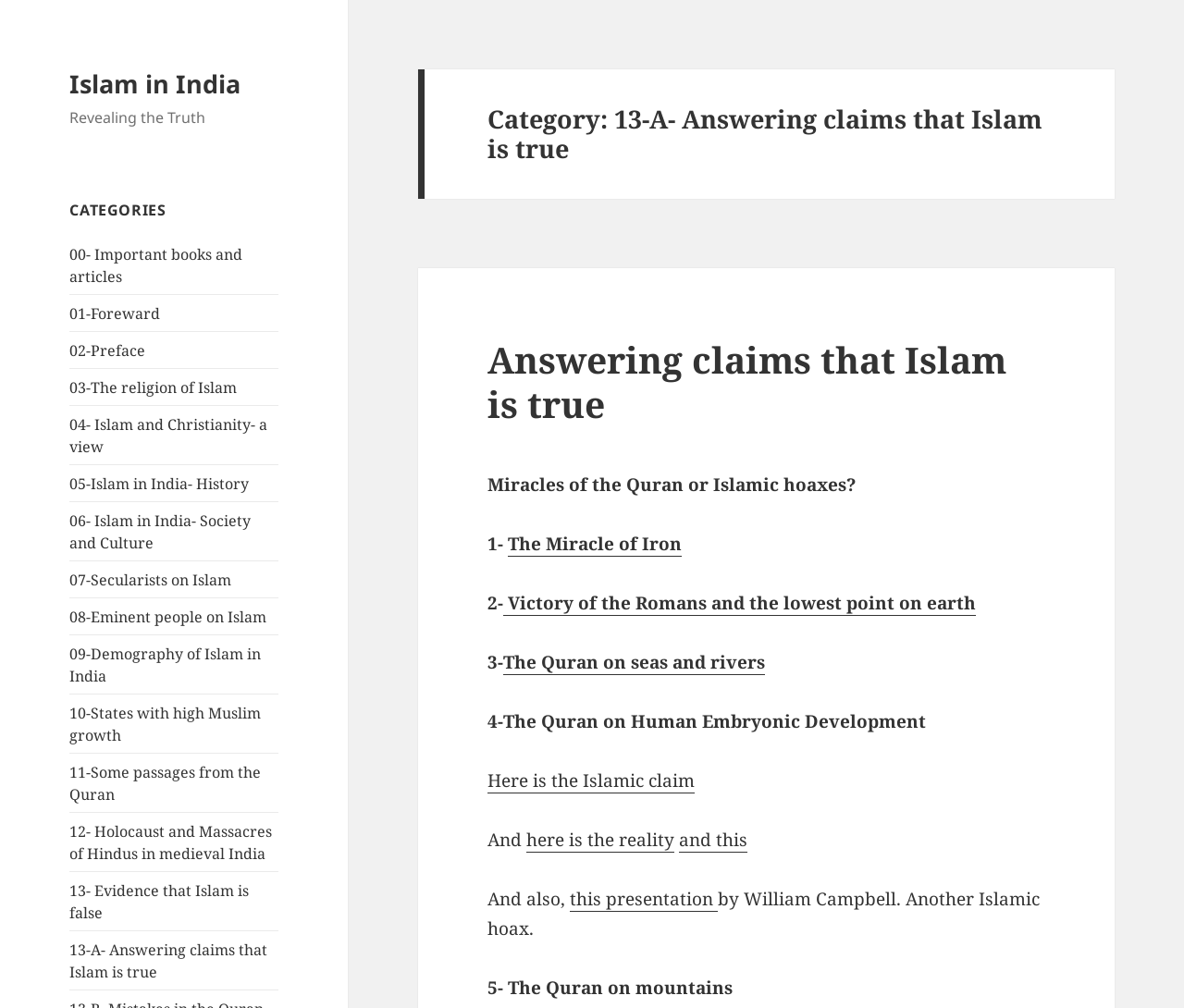What is the title of the first link under the 'CATEGORIES' heading?
Based on the content of the image, thoroughly explain and answer the question.

The first link under the 'CATEGORIES' heading can be found by looking at the links below the heading. The title of the first link is '00- Important books and articles'.